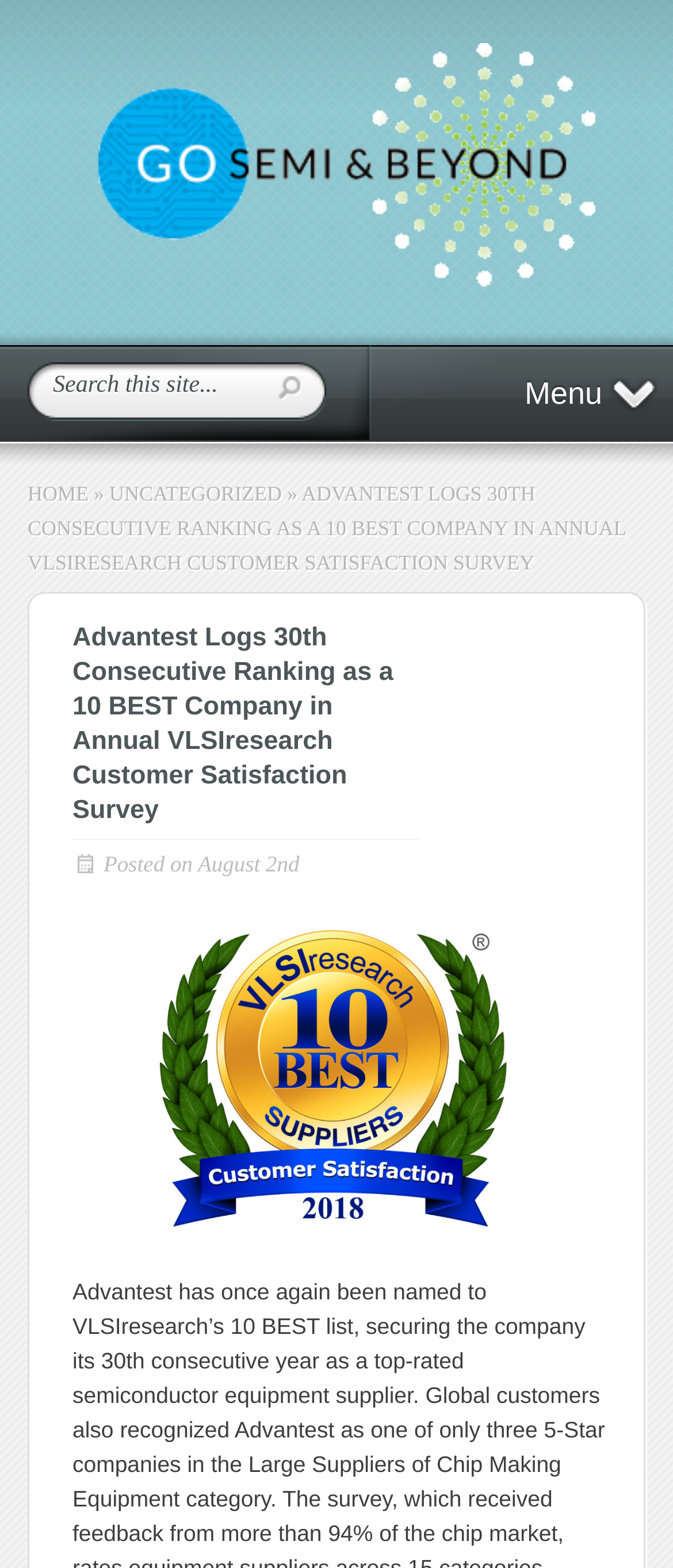Use a single word or phrase to respond to the question:
What is the category of the post?

UNCATEGORIZED